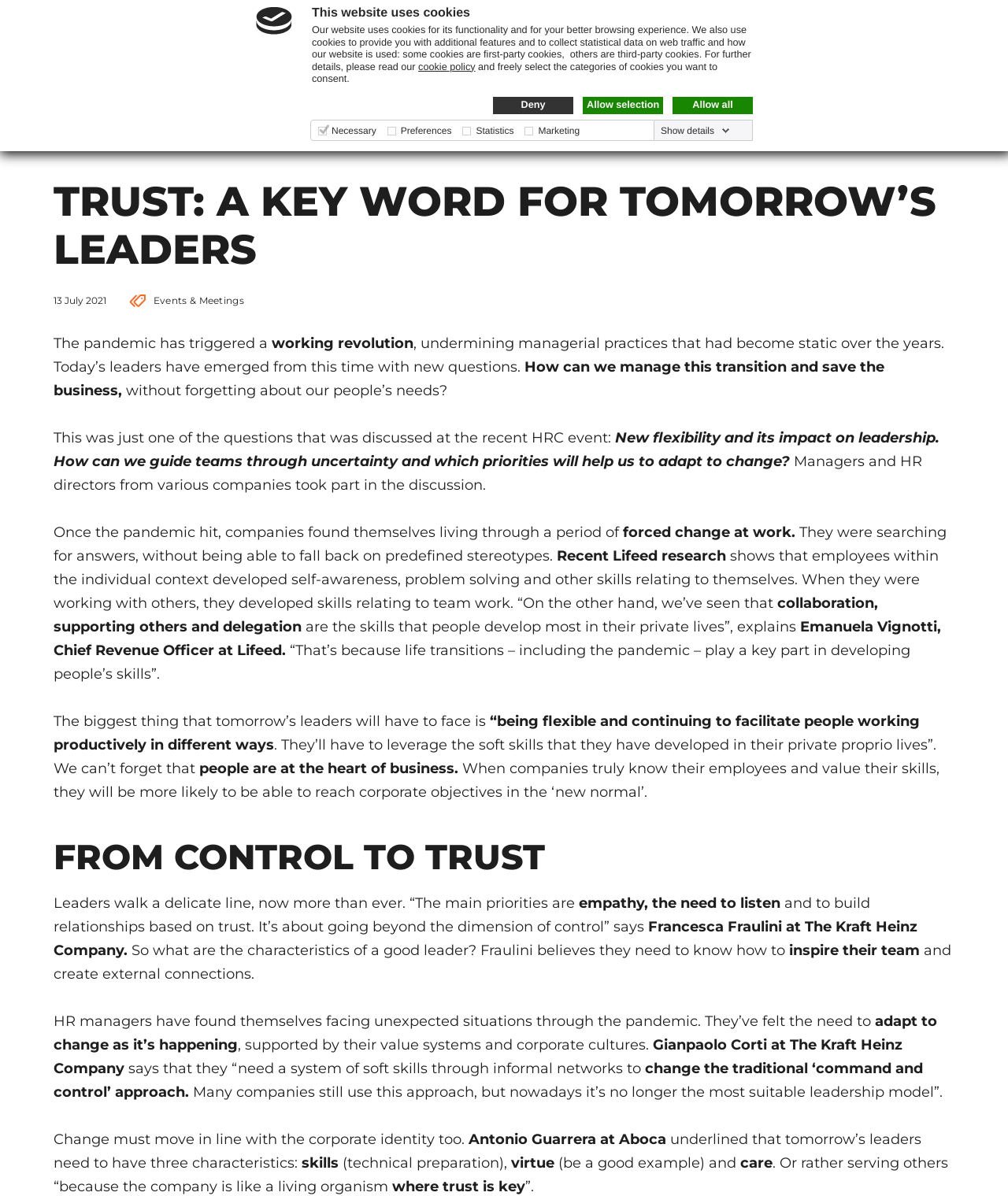How many categories of cookies are there?
Examine the image and provide an in-depth answer to the question.

I found a section on the webpage that lists the categories of cookies, which are 'Necessary', 'Preferences', 'Statistics', and 'Marketing', so there are 4 categories of cookies.